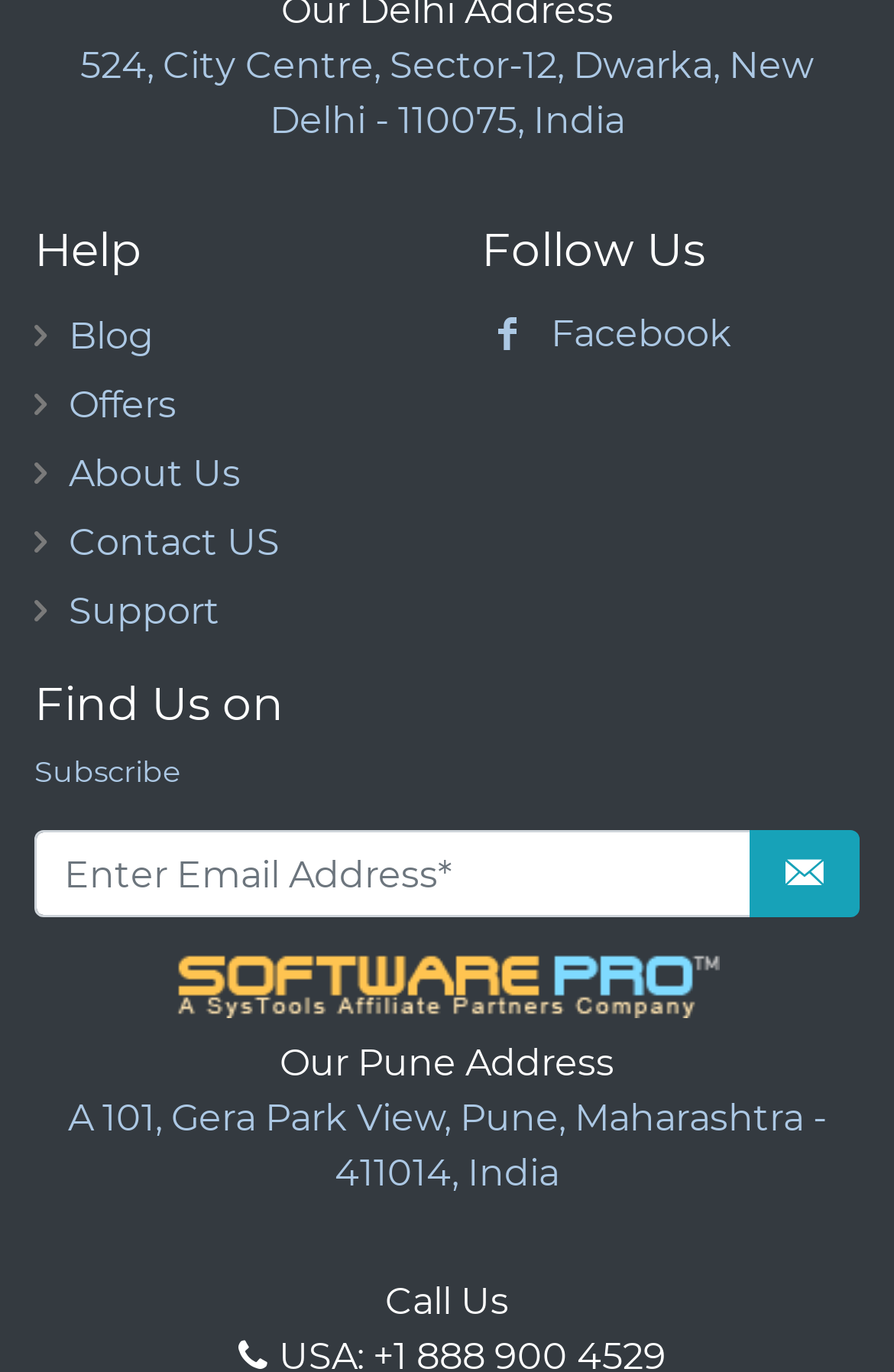How many social media links are there?
Provide a detailed and well-explained answer to the question.

I counted the number of social media links by looking at the links under the 'Follow Us' static text element, and I found only one link to Facebook.